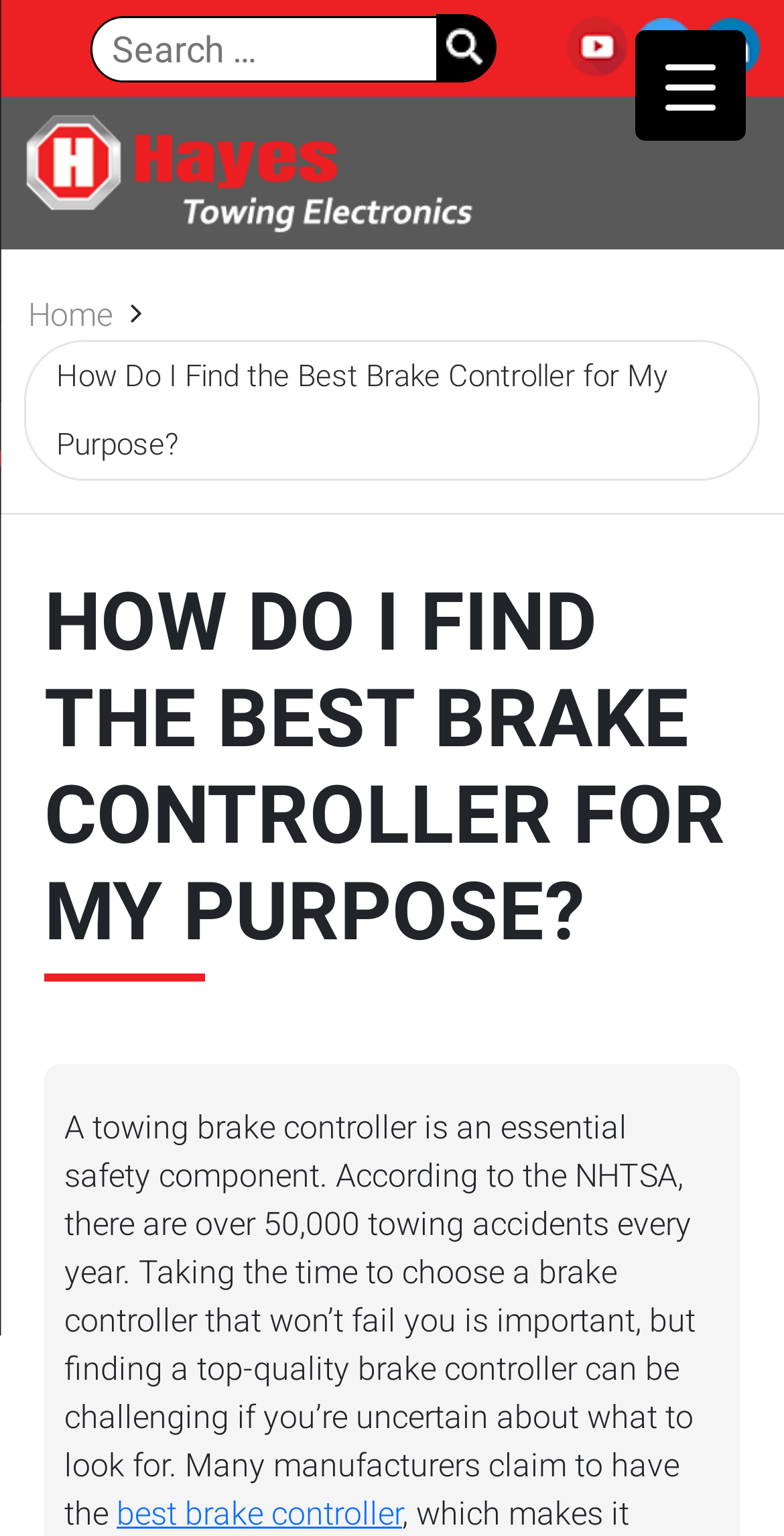Please provide a comprehensive answer to the question below using the information from the image: What is the purpose of a towing brake controller?

According to the webpage, a towing brake controller is an essential safety component, and it's important to choose a top-quality one to avoid accidents.